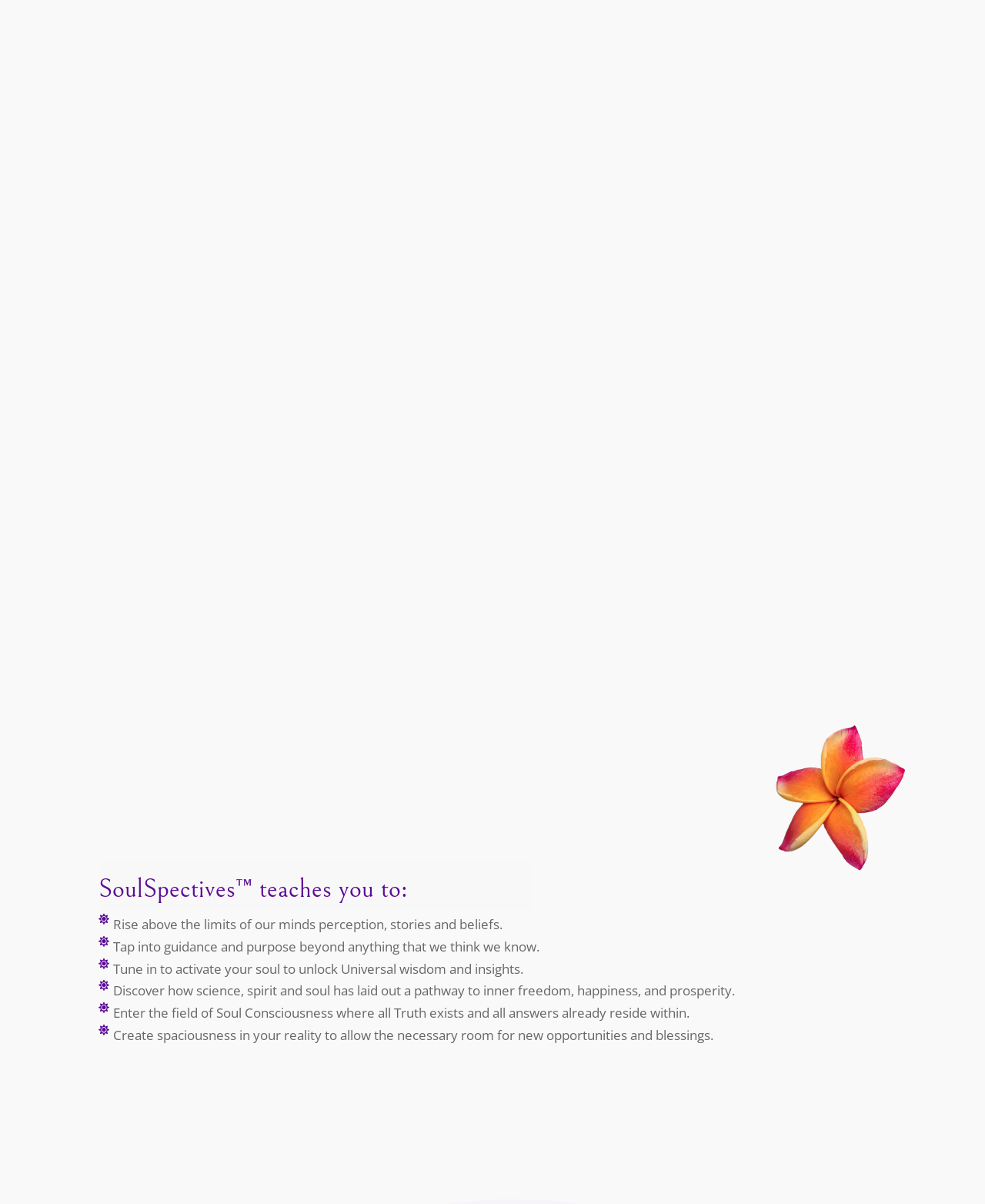What is the purpose of the 'Work With Us' button?
Provide a thorough and detailed answer to the question.

The 'Work With Us' button is likely a call-to-action that allows individuals to initiate a working relationship with Soulspectives, possibly to receive coaching or guidance.